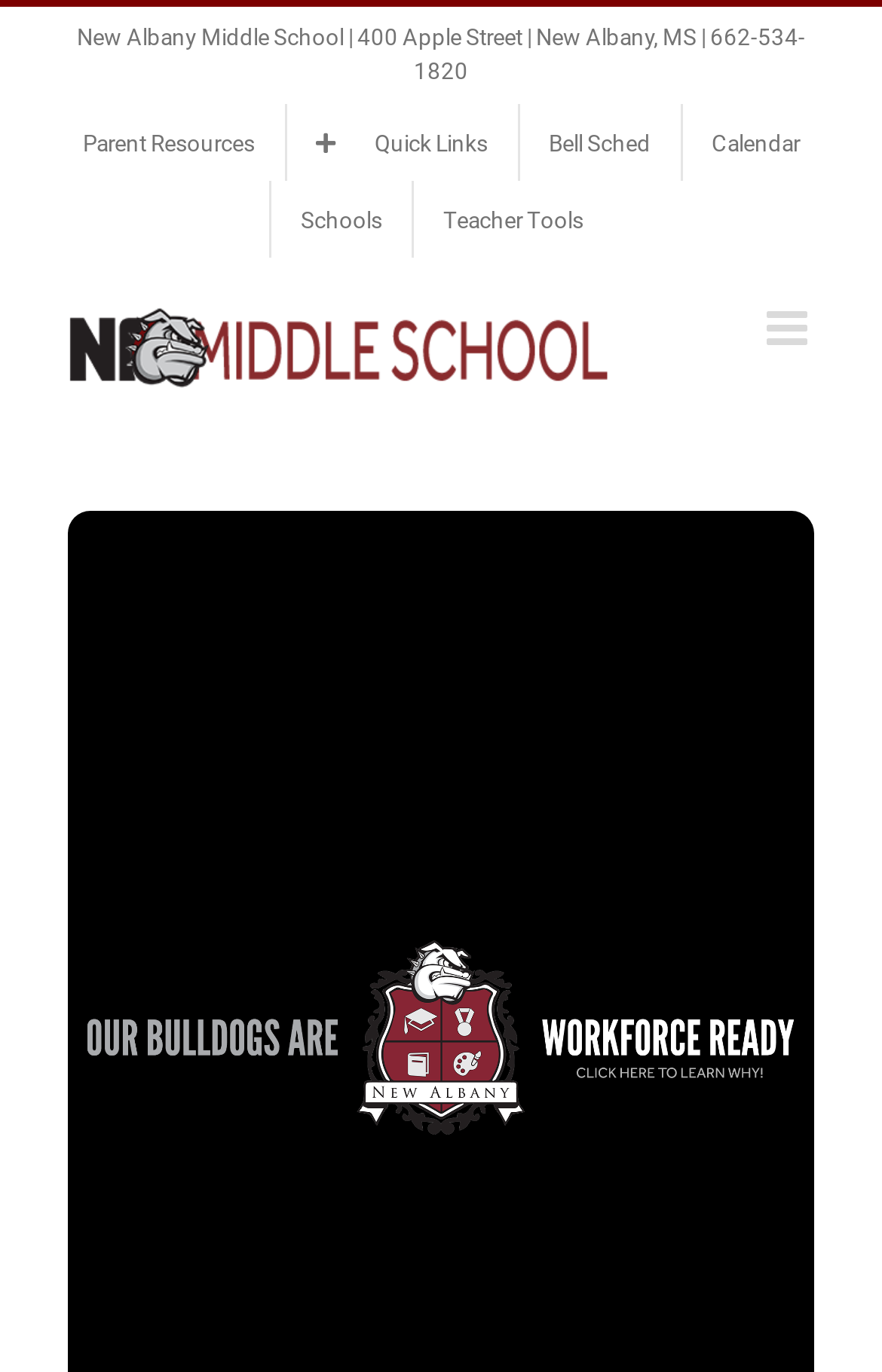What is the address of New Albany Middle School?
Look at the image and respond with a one-word or short-phrase answer.

400 Apple Street, New Albany, MS